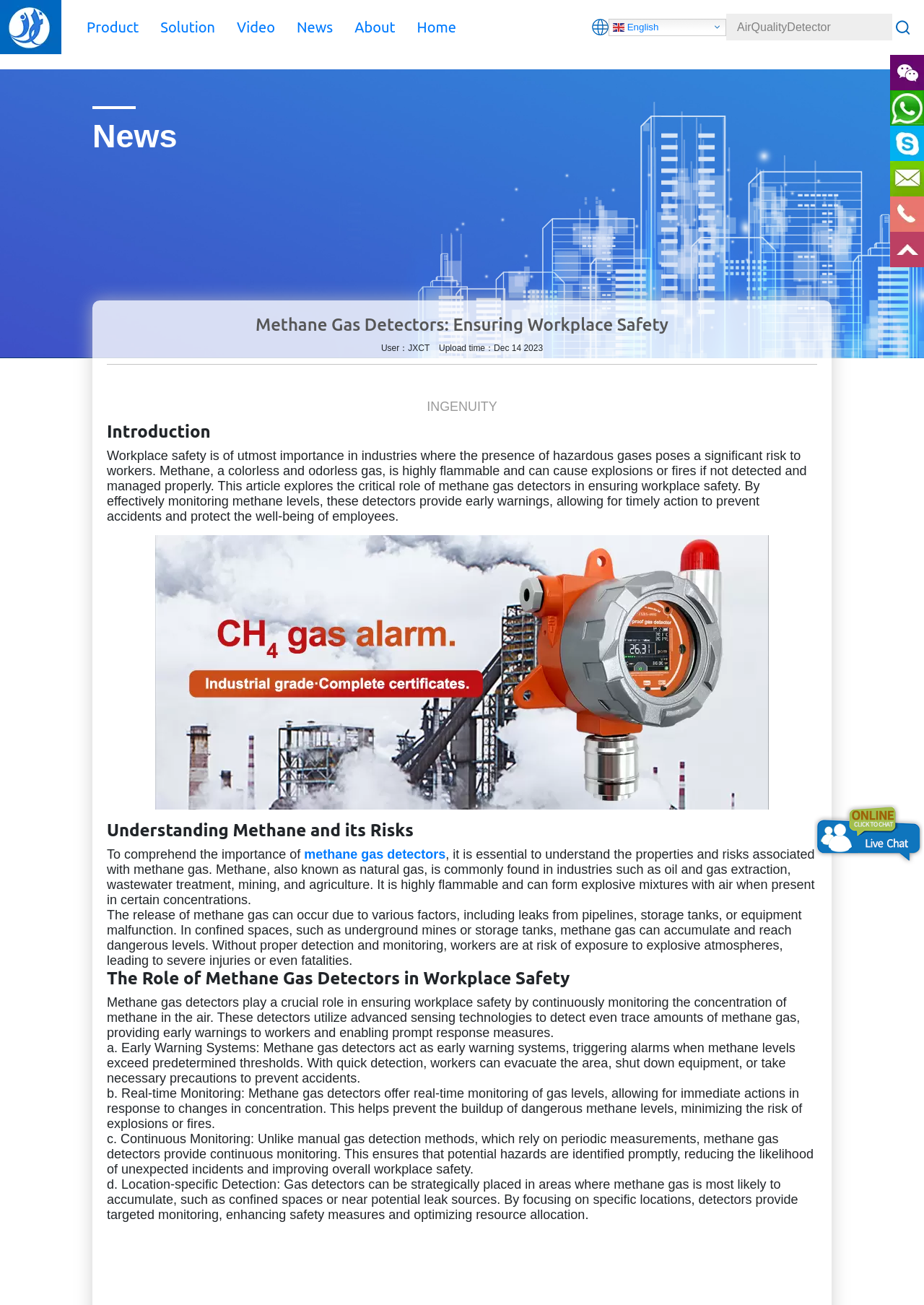Identify the bounding box coordinates of the section to be clicked to complete the task described by the following instruction: "Click on the 'methane gas detectors' link". The coordinates should be four float numbers between 0 and 1, formatted as [left, top, right, bottom].

[0.329, 0.649, 0.482, 0.66]